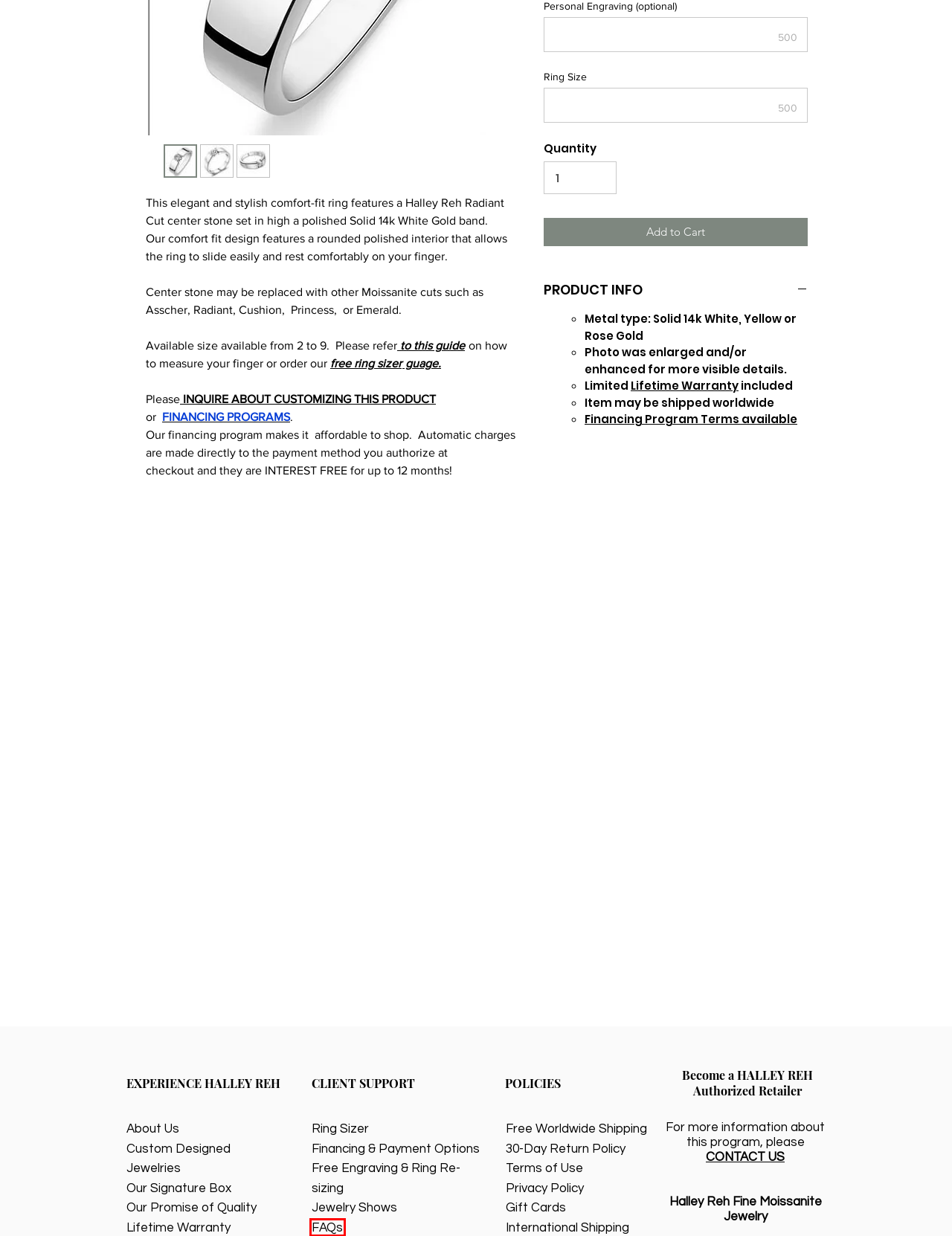With the provided screenshot showing a webpage and a red bounding box, determine which webpage description best fits the new page that appears after clicking the element inside the red box. Here are the options:
A. Lifetime Warranty | halleyreh.com
B. Free Engraving & Ring Resizing | halleyreh.com
C. Jewelry Shows | halleyreh.com
D. Gift Cards | halleyreh.com
E. FAQs | halleyreh.com
F. Our Promise of Quality | halleyreh.com
G. Custom Jewelry | Engagement Rings | Halley Reh
H. Ring Sizer Guage | halleyreh.com

E